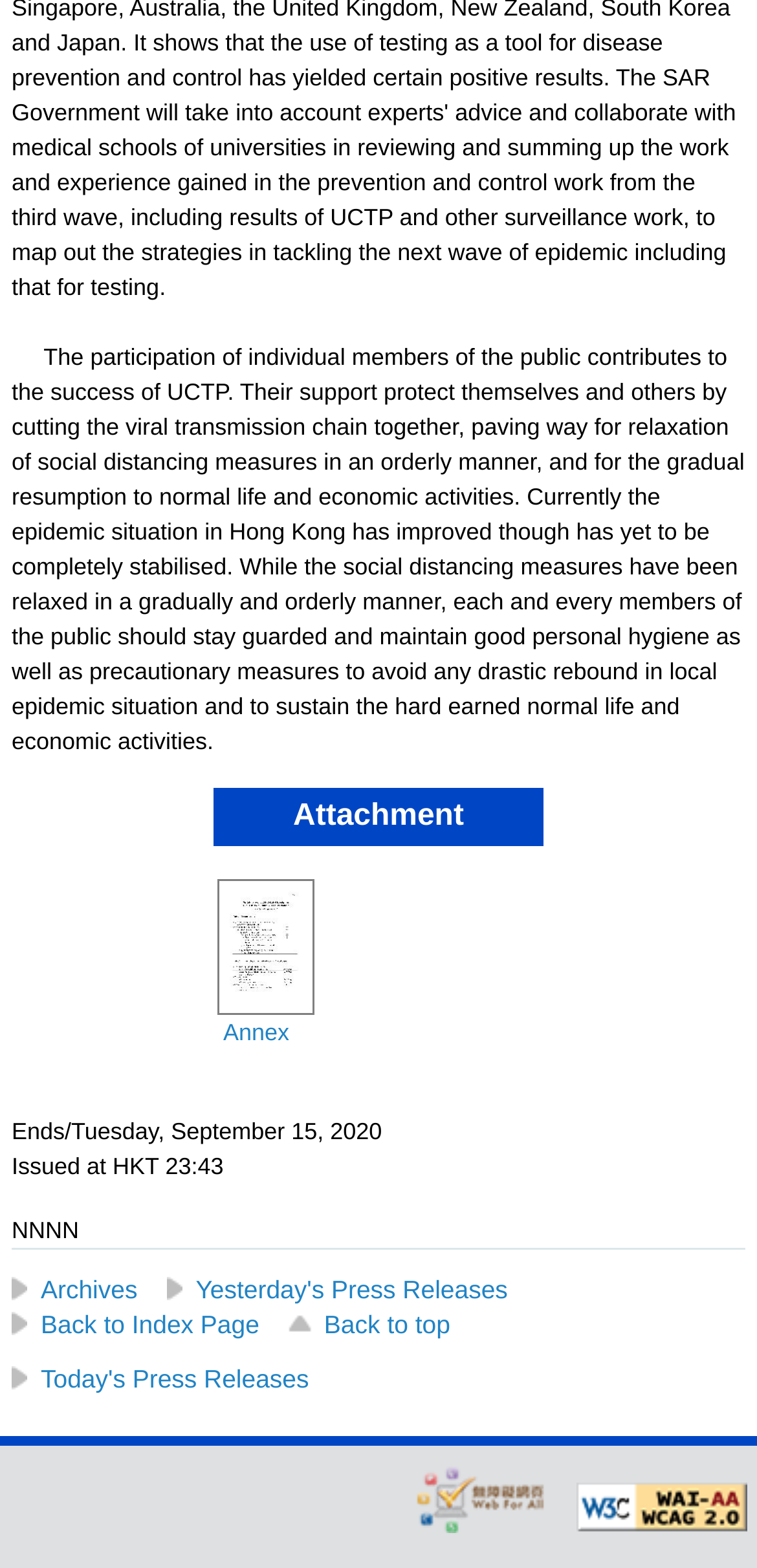Please specify the bounding box coordinates of the clickable section necessary to execute the following command: "Go to Annex".

[0.295, 0.647, 0.731, 0.669]